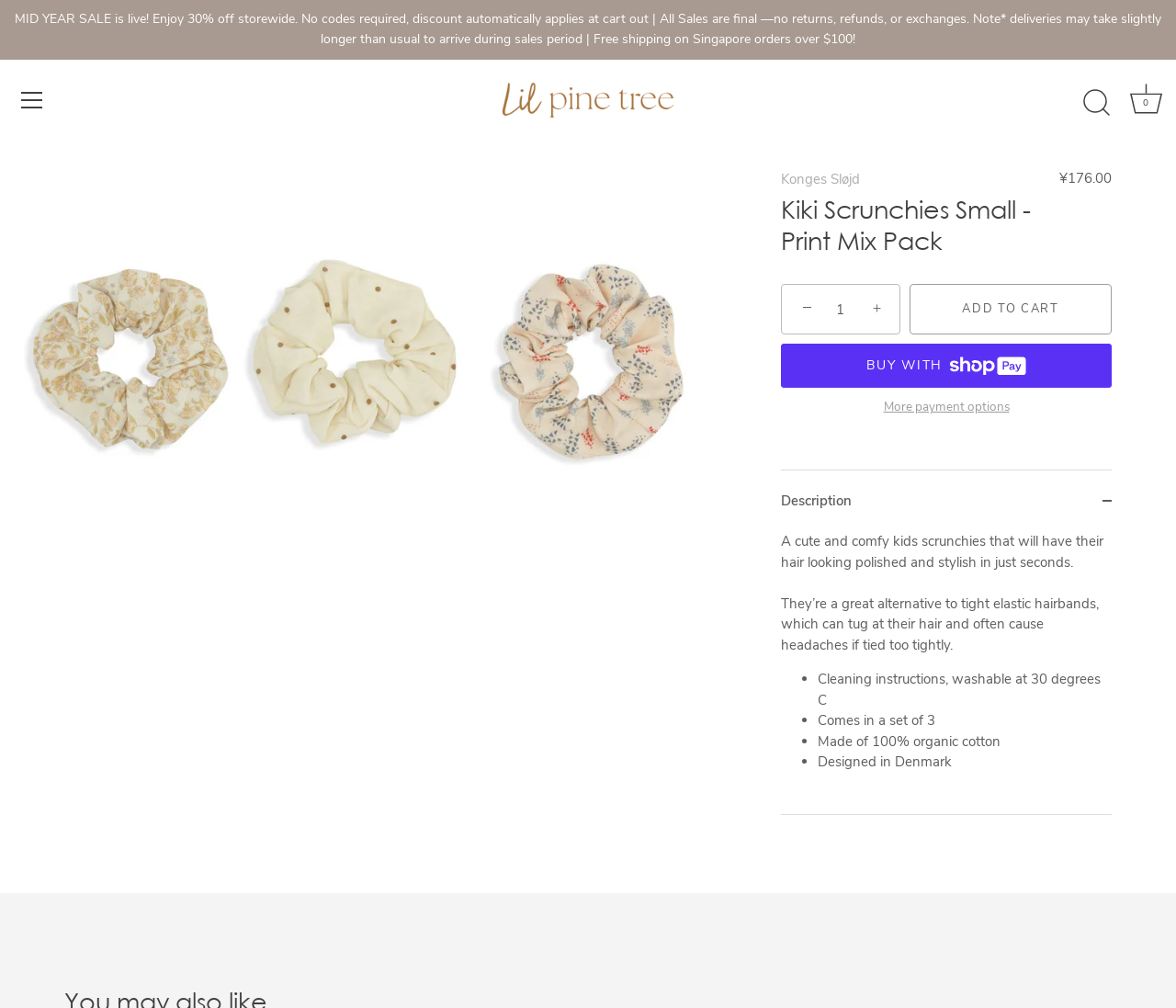Highlight the bounding box coordinates of the element that should be clicked to carry out the following instruction: "View cart". The coordinates must be given as four float numbers ranging from 0 to 1, i.e., [left, top, right, bottom].

[0.957, 0.082, 0.991, 0.122]